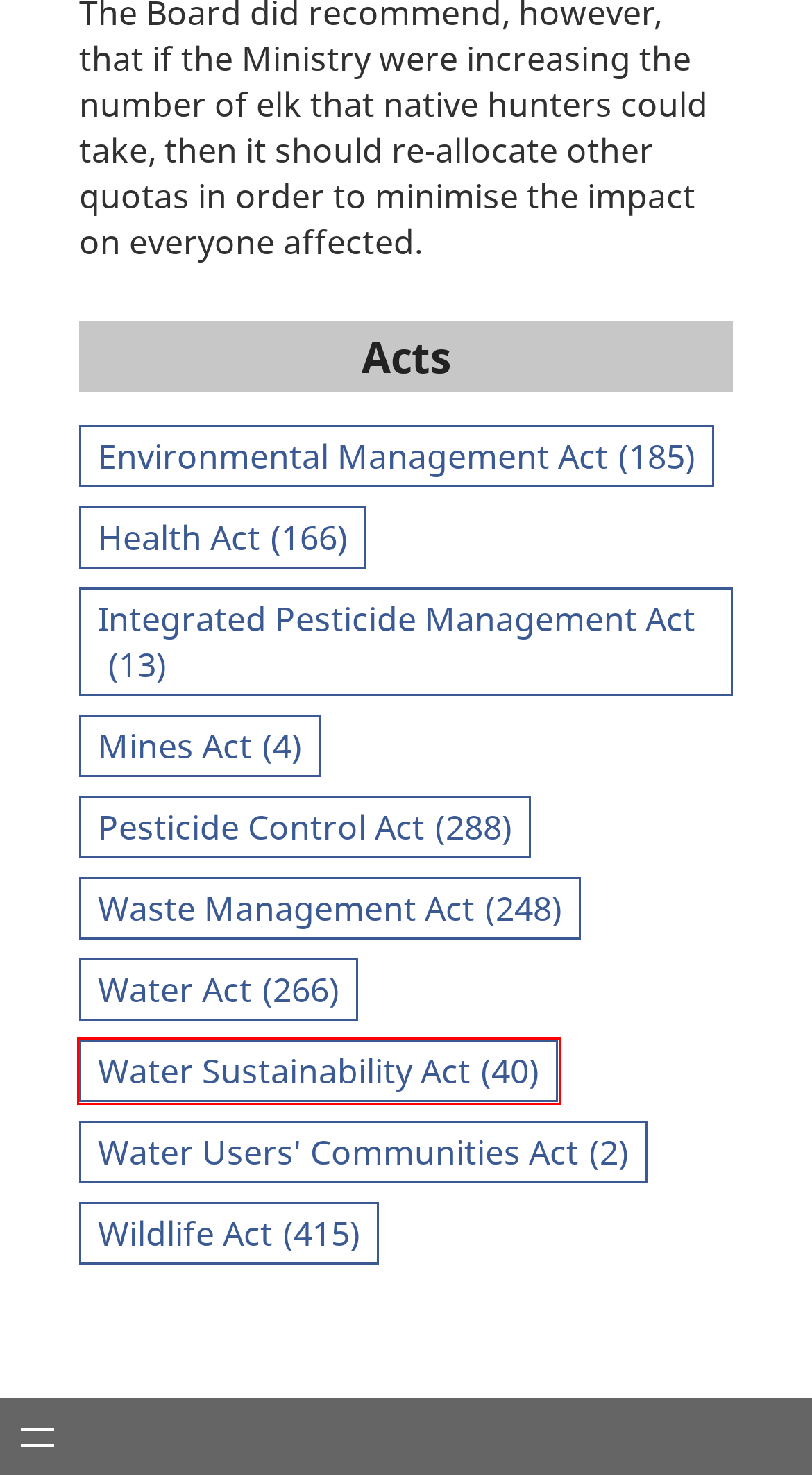You are given a screenshot of a webpage with a red rectangle bounding box around an element. Choose the best webpage description that matches the page after clicking the element in the bounding box. Here are the candidates:
A. Integrated Pesticide Management Act - BC Environmental Appeal Board
B. Water Act - BC Environmental Appeal Board
C. Mines Act - BC Environmental Appeal Board
D. Pesticide Control Act - BC Environmental Appeal Board
E. Water Sustainability Act - BC Environmental Appeal Board
F. Waste Management Act - BC Environmental Appeal Board
G. Environmental Management Act - BC Environmental Appeal Board
H. Water Users' Communities Act - BC Environmental Appeal Board

E